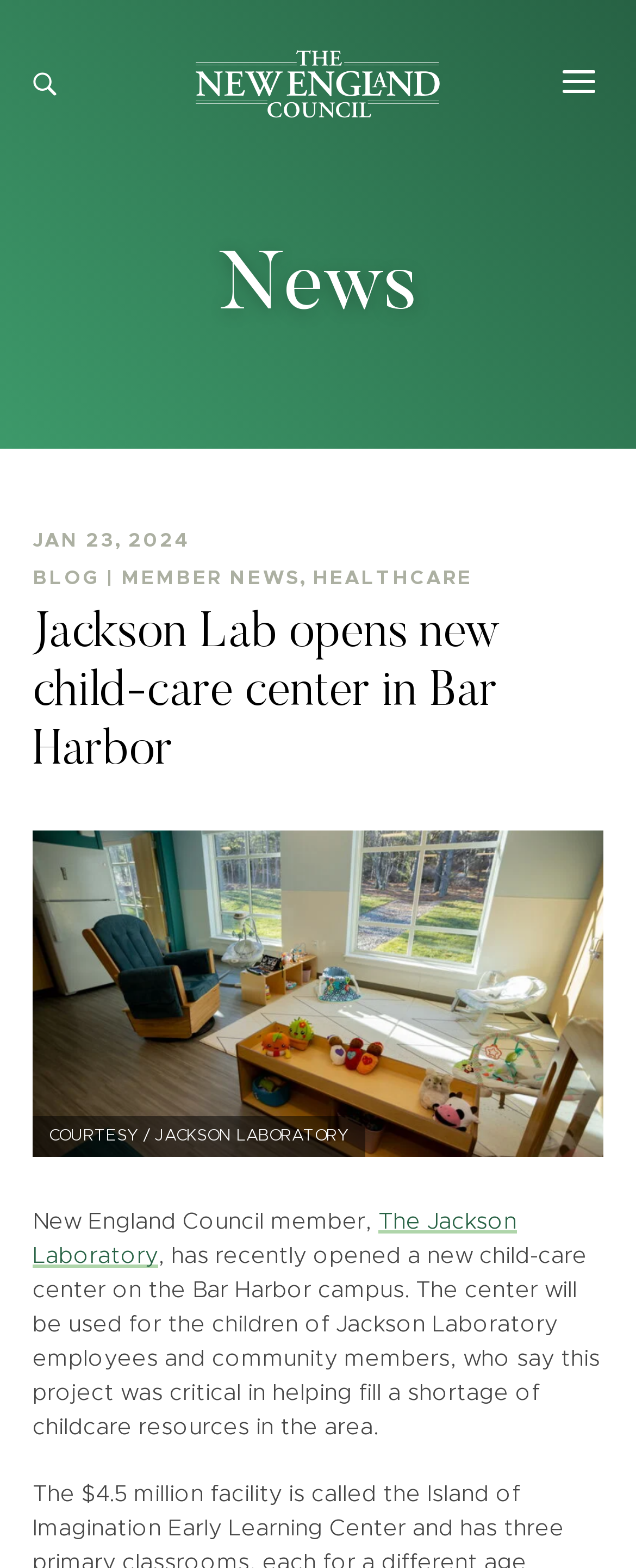What is the name of the laboratory?
Give a one-word or short phrase answer based on the image.

The Jackson Laboratory